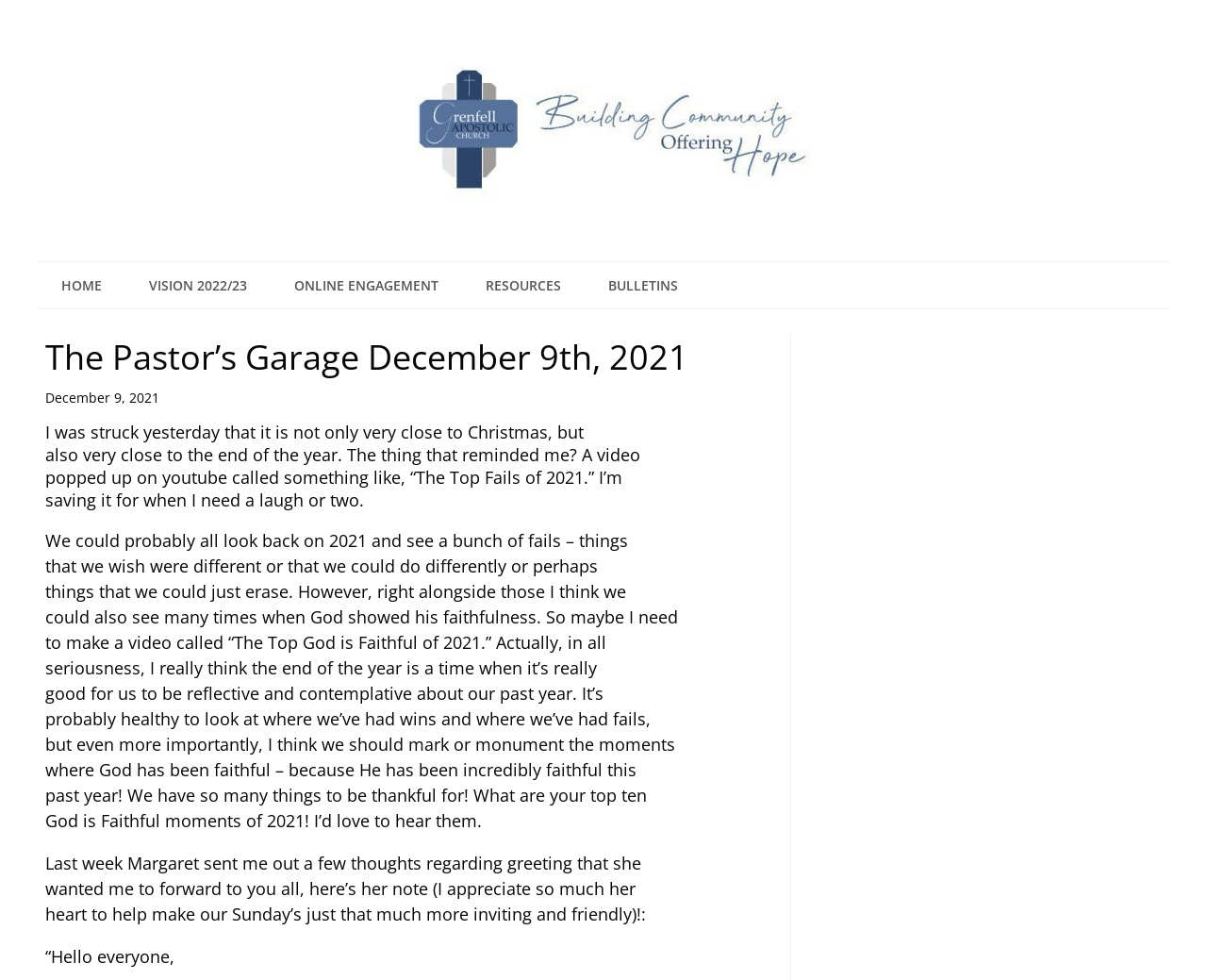Provide a short, one-word or phrase answer to the question below:
Who sent the pastor a note about greetings?

Margaret